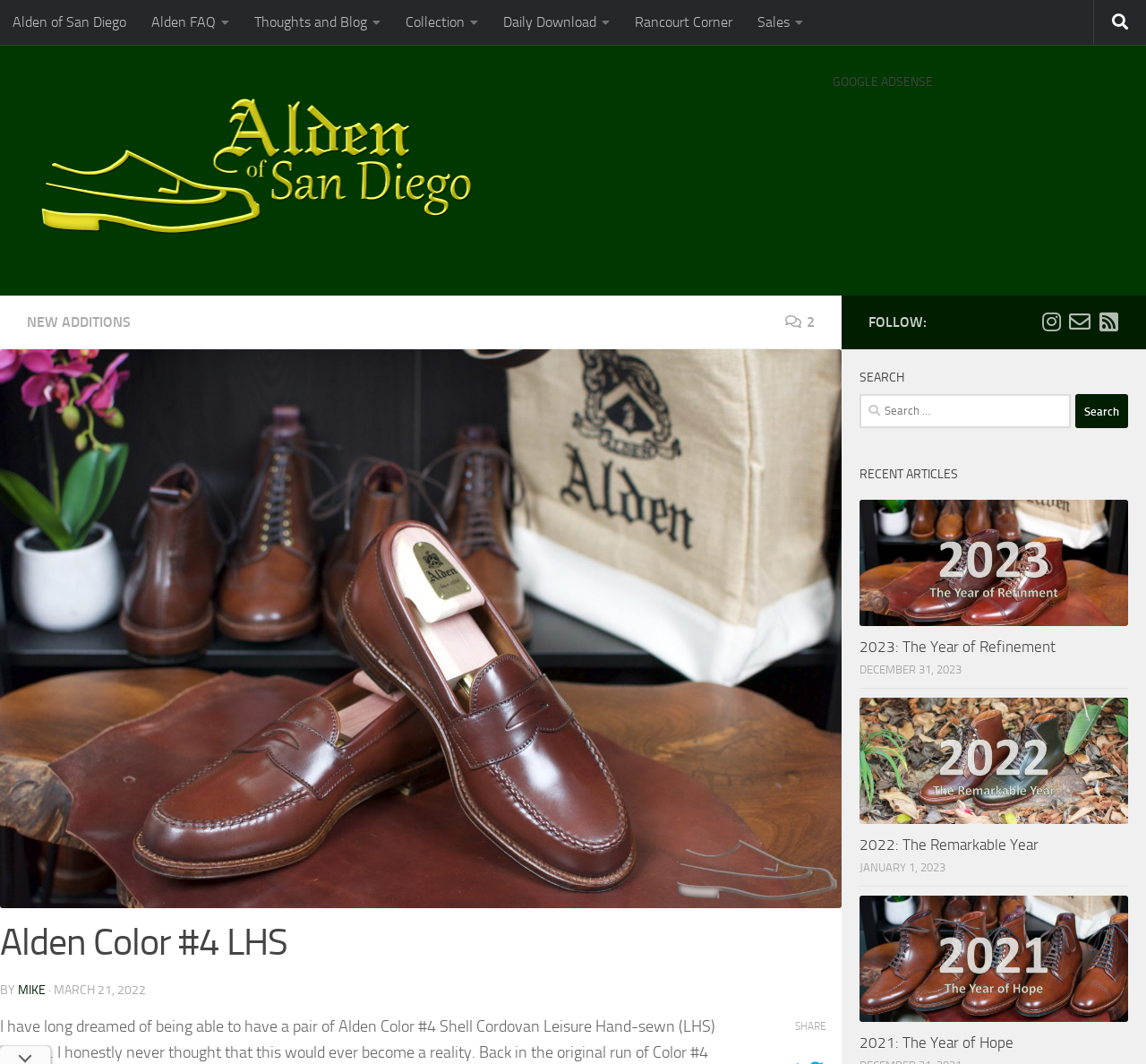Based on the image, please elaborate on the answer to the following question:
Who is the author of the article?

I looked at the bottom of the webpage and found the author's name, 'MIKE', next to the date 'MARCH 21, 2022'.